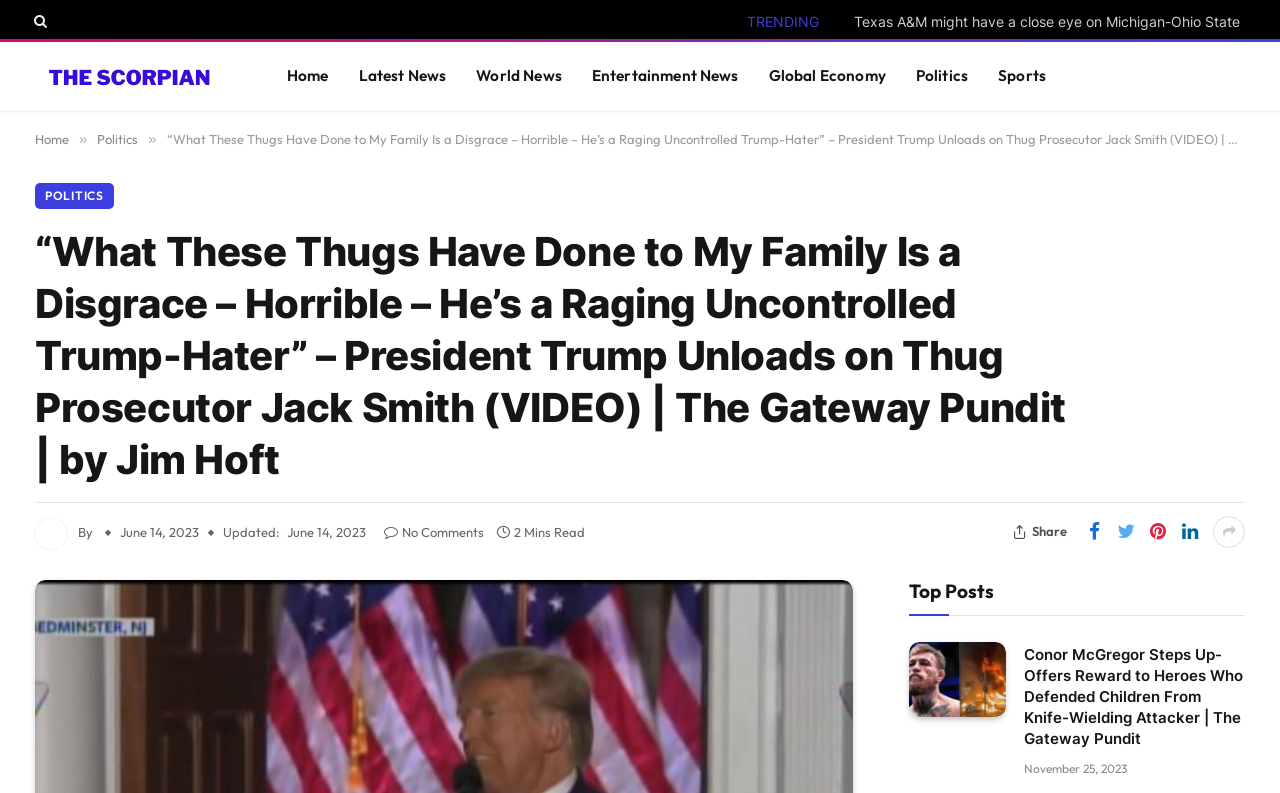Given the description of a UI element: "parent_node: Home title="The Scorpian"", identify the bounding box coordinates of the matching element in the webpage screenshot.

[0.023, 0.059, 0.185, 0.134]